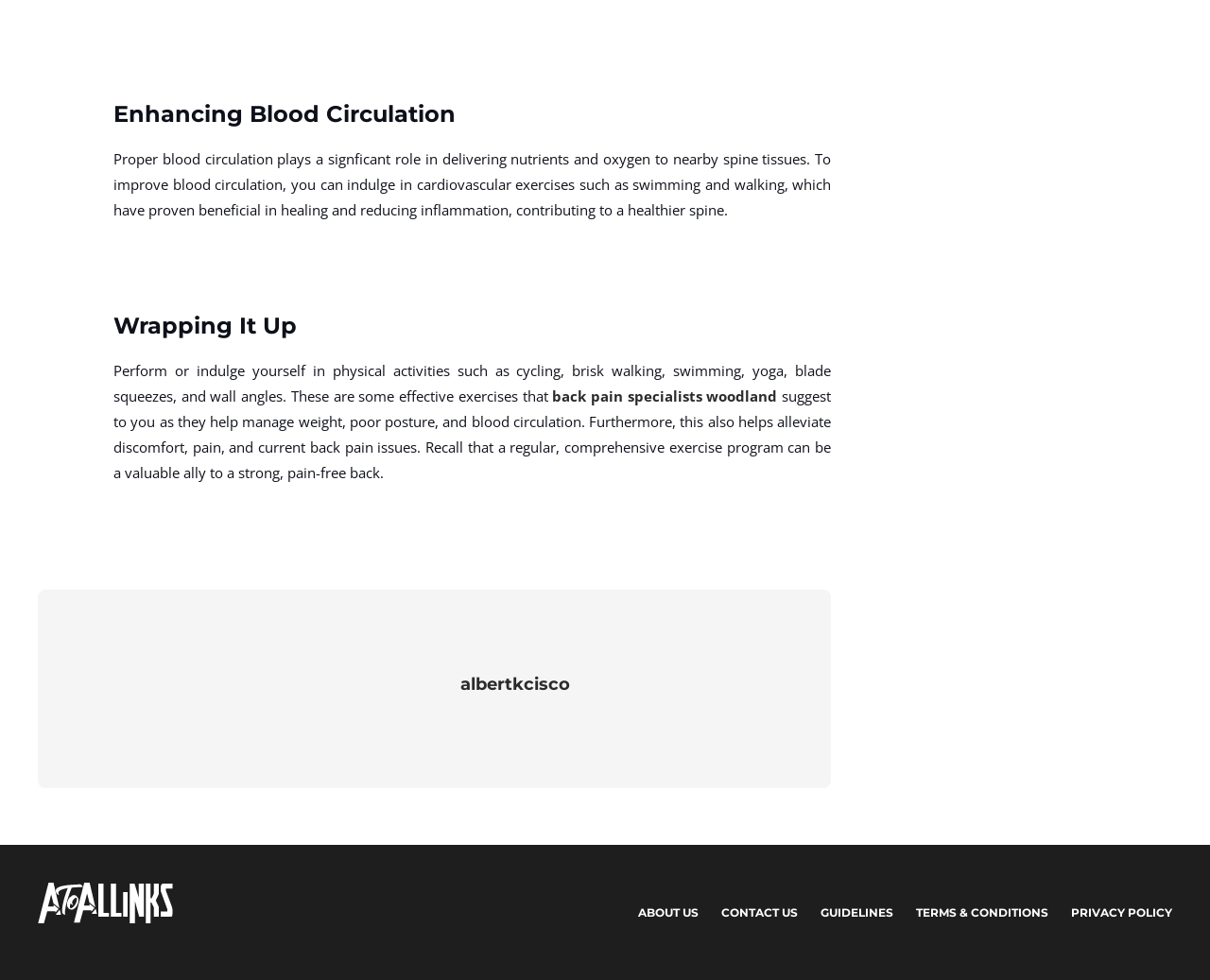Provide the bounding box coordinates of the HTML element described as: "back pain specialists woodland". The bounding box coordinates should be four float numbers between 0 and 1, i.e., [left, top, right, bottom].

[0.456, 0.395, 0.643, 0.414]